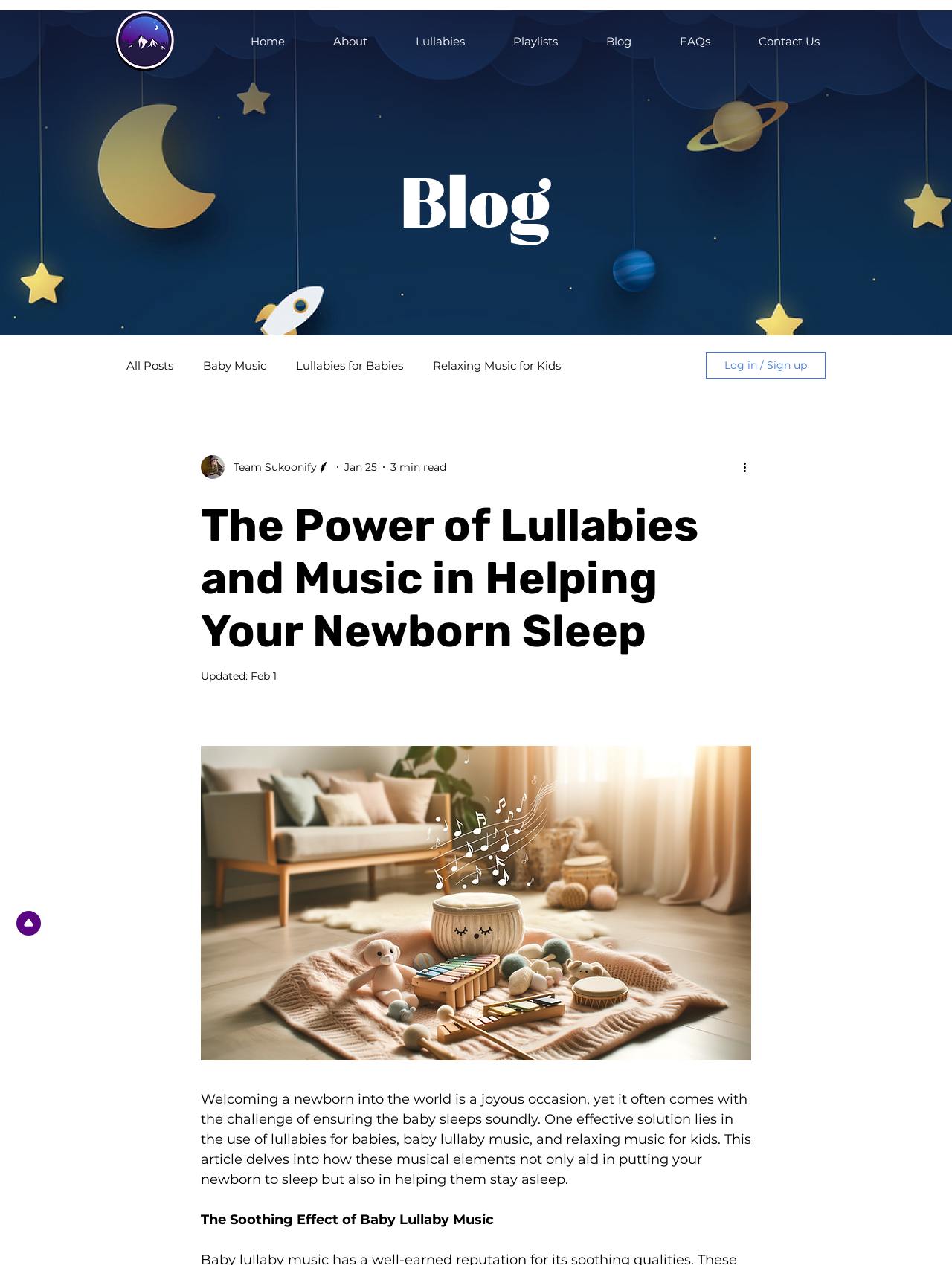Explain in detail what is displayed on the webpage.

This webpage is about the power of lullabies and music in helping newborns sleep. At the top left corner, there is a Sukoonify logo, which is an image linked to the website's homepage. Next to it, there is a navigation menu with links to various sections of the website, including Home, About, Lullabies, Playlists, Blog, FAQs, and Contact Us.

Below the navigation menu, there is a large image that spans the entire width of the page, with a heading "Blog" on top of it. Underneath the image, there is a sub-navigation menu with links to different categories of blog posts, such as All Posts, Baby Music, Lullabies for Babies, and Relaxing Music for Kids.

On the right side of the page, there is a button to log in or sign up. Below it, there is a section with the writer's picture, name, and a brief description of the team. The writer's picture is accompanied by the date of the article, January 25, and an estimate of the reading time, 3 minutes.

The main content of the page is an article with the title "The Power of Lullabies and Music in Helping Your Newborn Sleep". The article is divided into sections, with headings and paragraphs of text. The first section introduces the challenge of ensuring newborns sleep soundly and presents lullabies and music as an effective solution. There is a link to "lullabies for babies" within the text. The article continues to explore the soothing effect of baby lullaby music and its benefits.

At the bottom of the page, there is a small link, but its purpose is unclear.